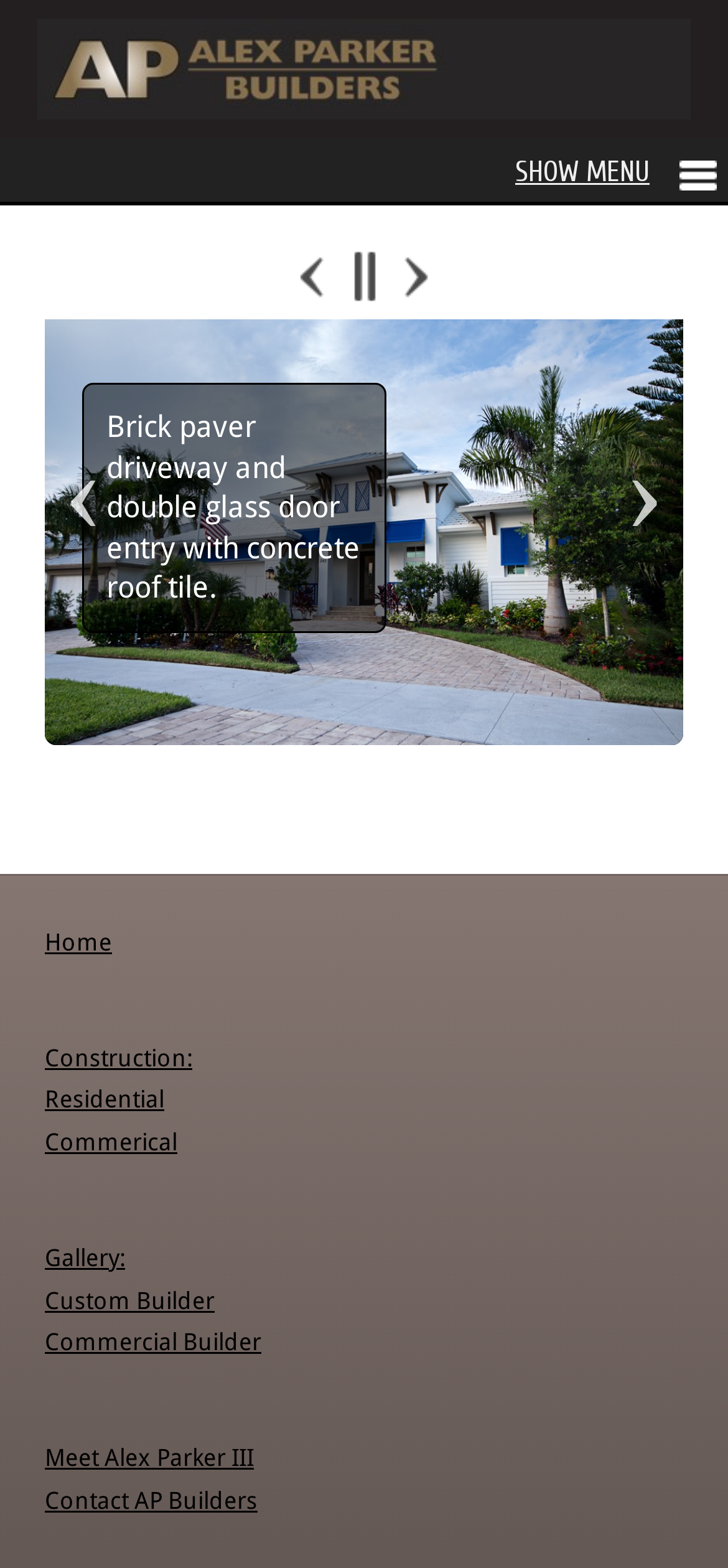By analyzing the image, answer the following question with a detailed response: What can be found in the 'Gallery:' section?

The links 'Custom Builder' and 'Commercial Builder' under the 'Gallery:' section suggest that this section contains images or information related to custom home building and commercial building projects.